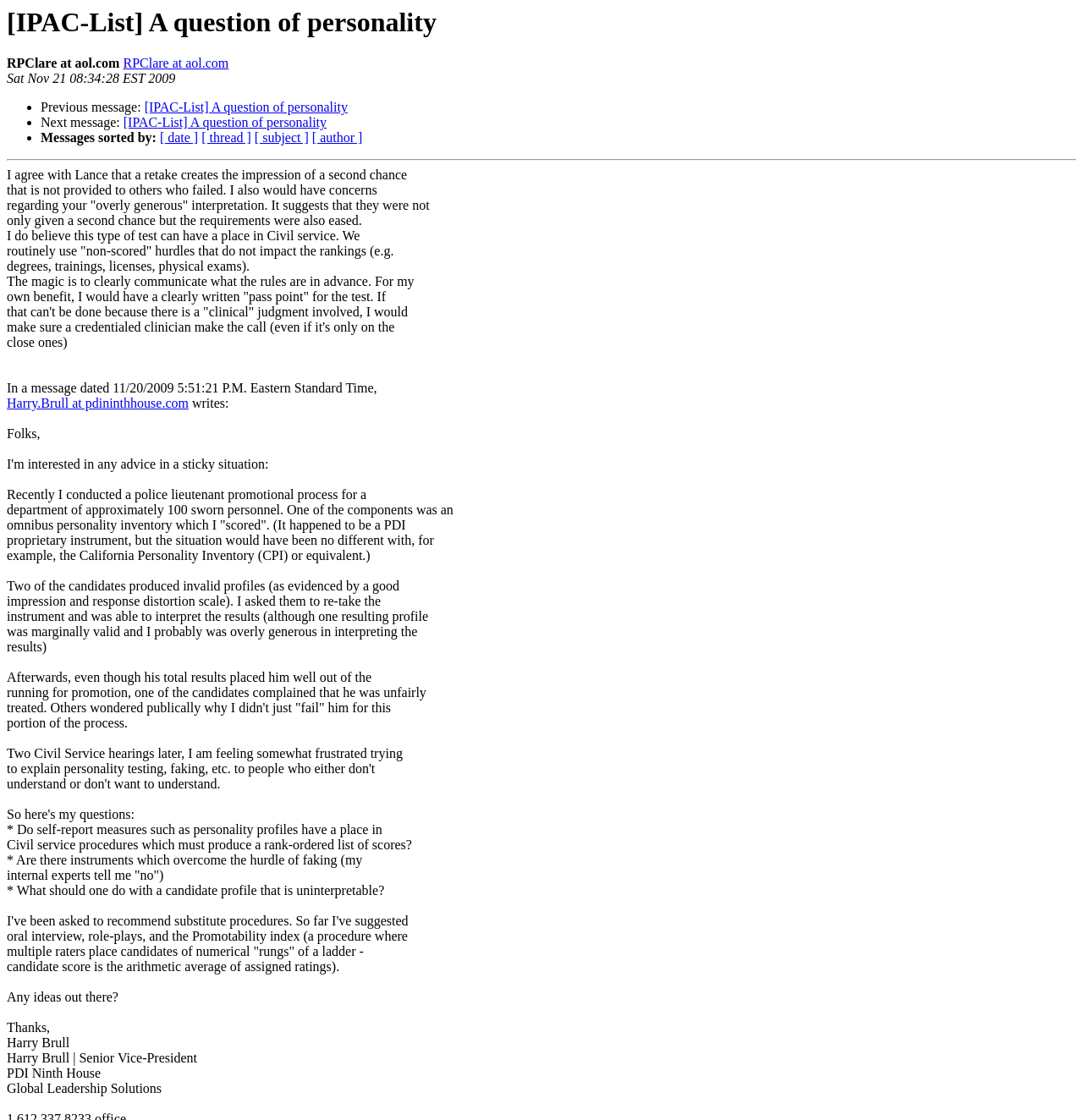Identify the bounding box coordinates of the region that should be clicked to execute the following instruction: "Follow the '[IPAC-List] A question of personality' link".

[0.133, 0.089, 0.321, 0.102]